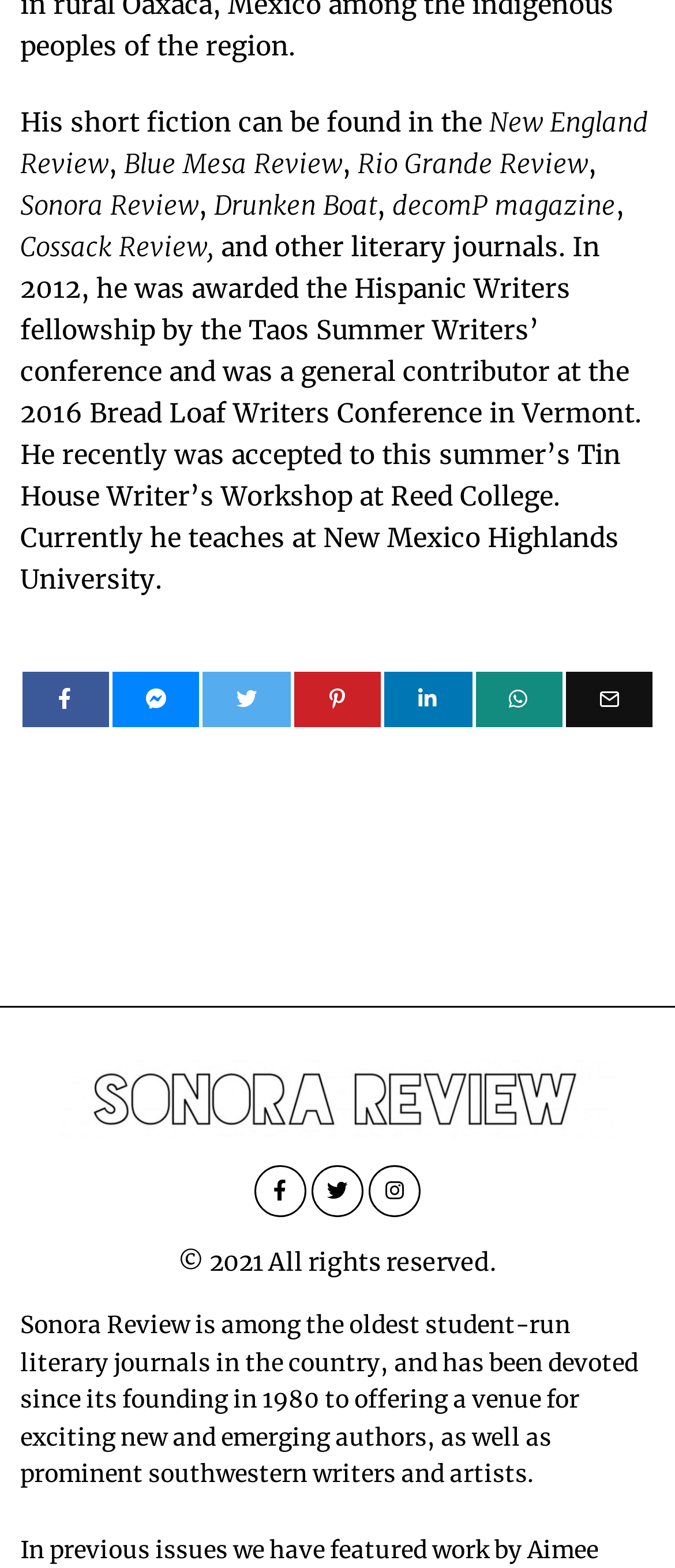Bounding box coordinates are given in the format (top-left x, top-left y, bottom-right x, bottom-right y). All values should be floating point numbers between 0 and 1. Provide the bounding box coordinate for the UI element described as: Terracotta

None